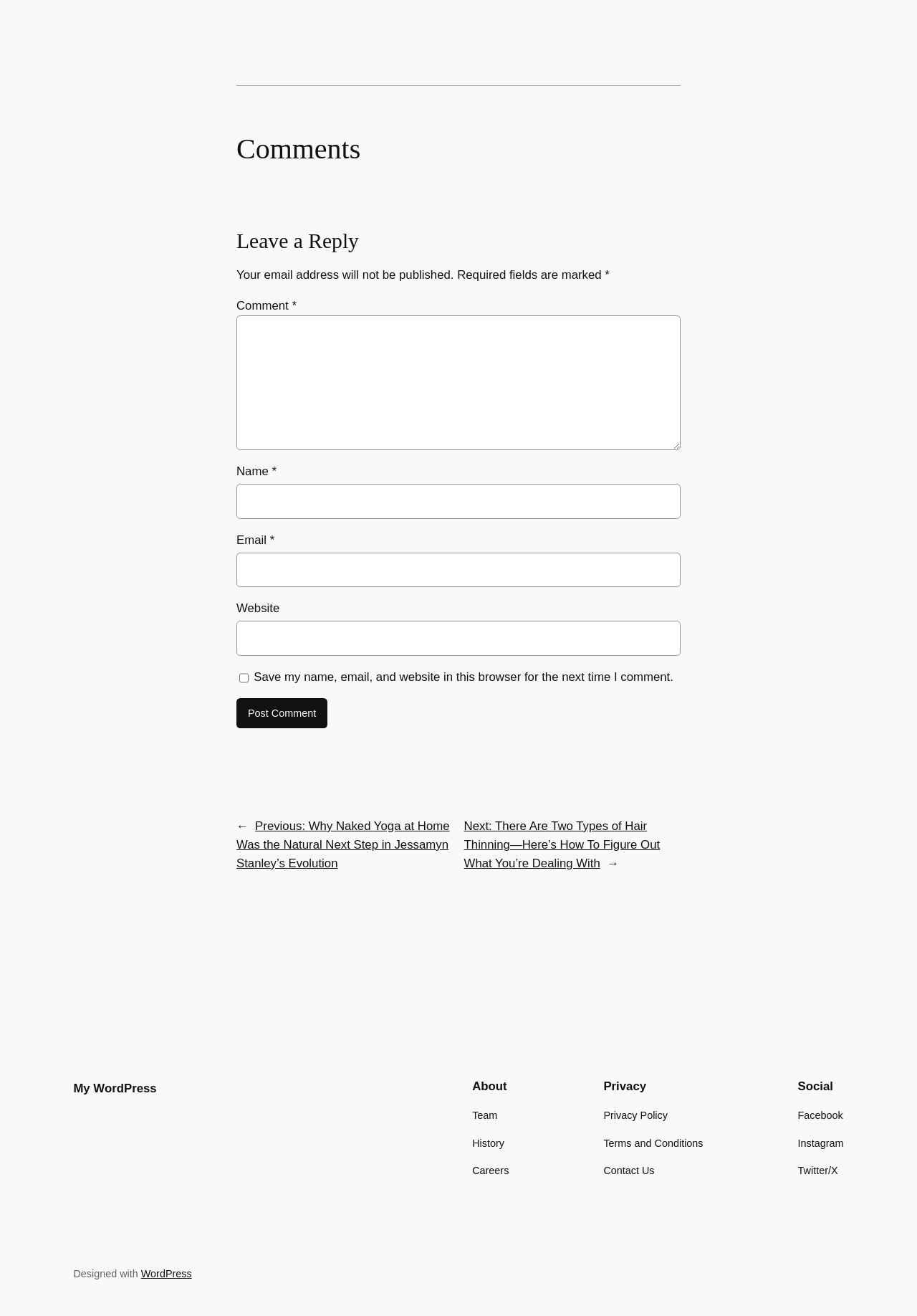Specify the bounding box coordinates of the area to click in order to execute this command: 'Leave a comment'. The coordinates should consist of four float numbers ranging from 0 to 1, and should be formatted as [left, top, right, bottom].

[0.258, 0.24, 0.742, 0.342]